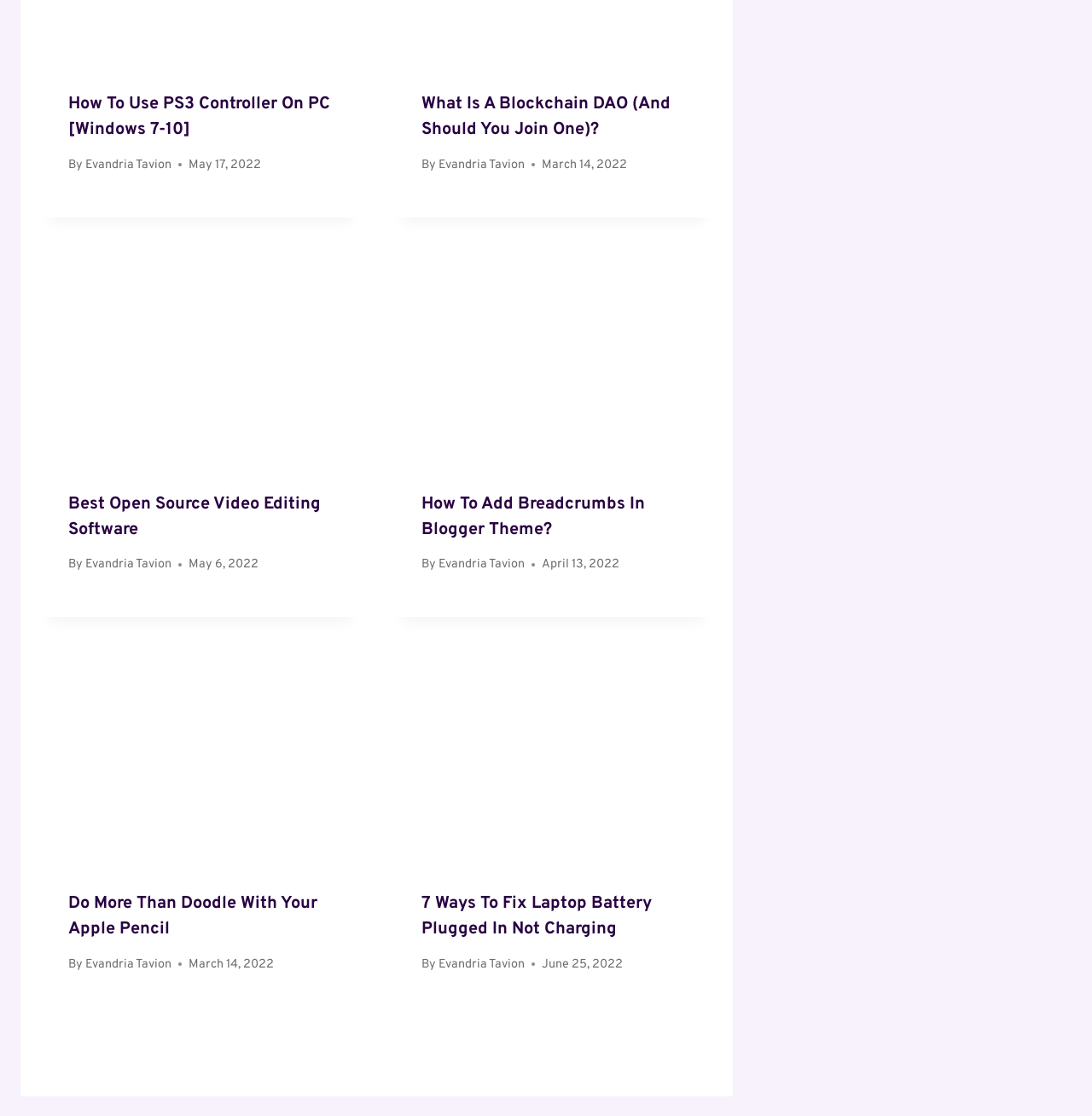Find the bounding box coordinates of the element to click in order to complete this instruction: "Explore the article about Apple Pencil". The bounding box coordinates must be four float numbers between 0 and 1, denoted as [left, top, right, bottom].

[0.038, 0.584, 0.329, 0.774]